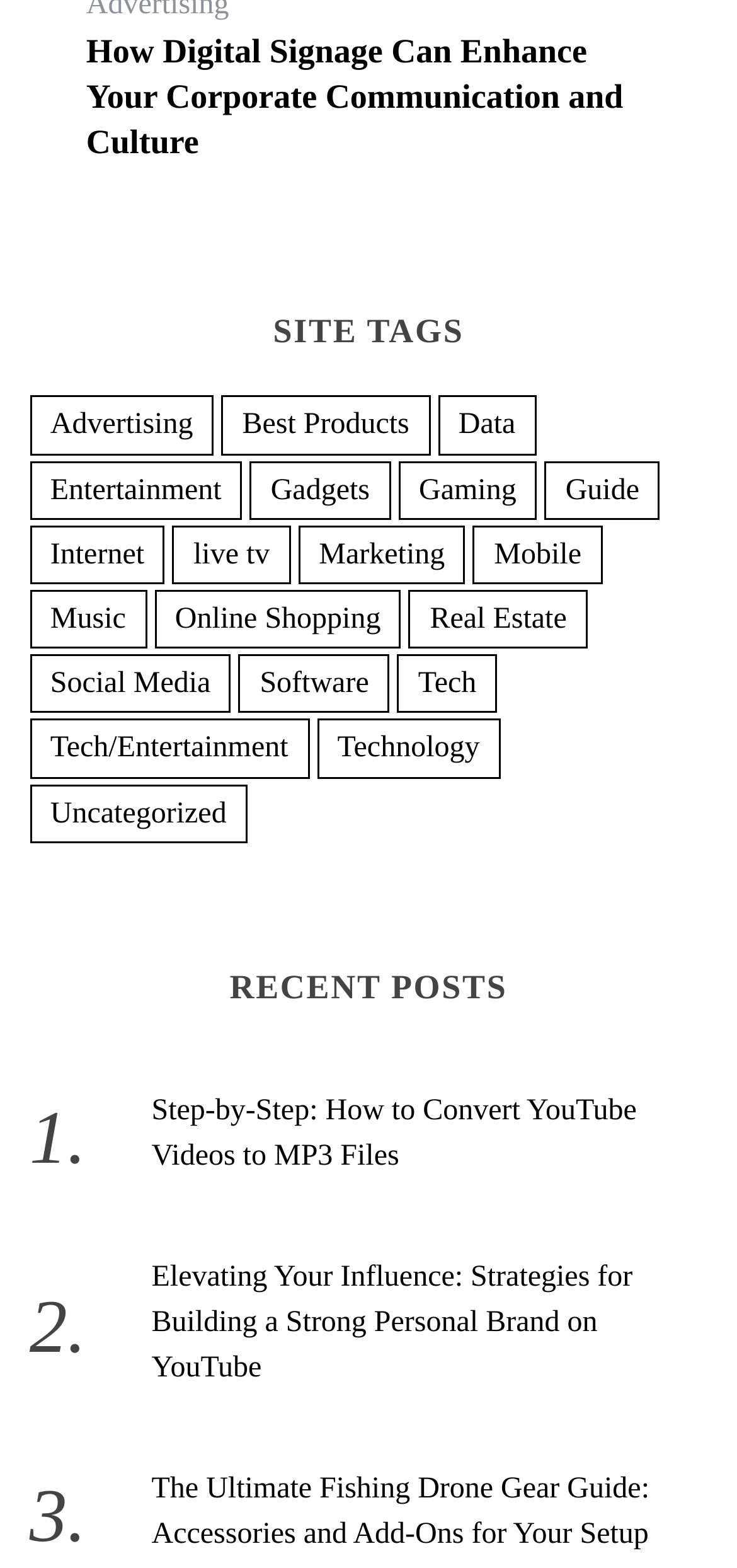Under which category can 'live tv' be found?
Please provide a comprehensive answer based on the visual information in the image.

In the 'SITE TAGS' section, there is a link 'live tv (1 item)' which is placed under the 'Internet' category.